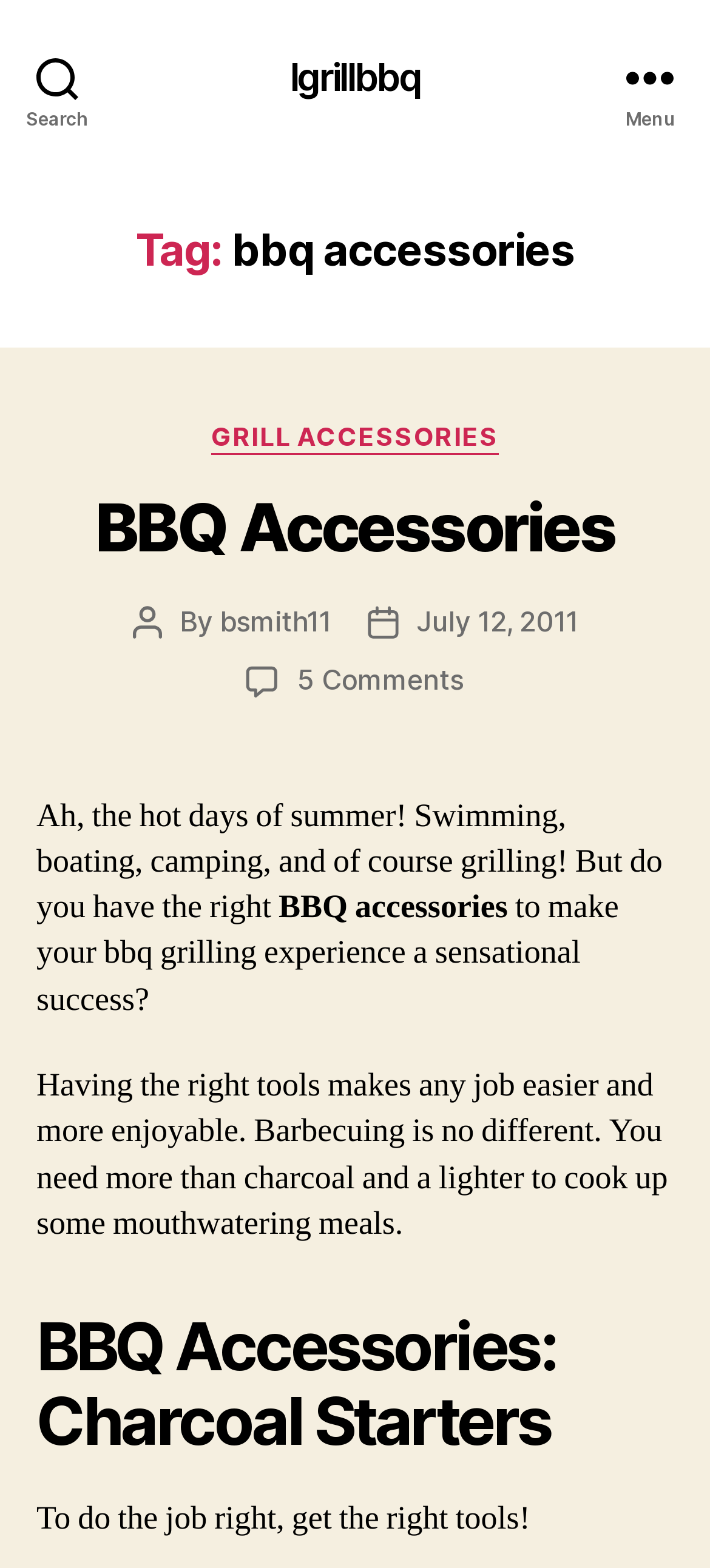Locate the bounding box coordinates of the element you need to click to accomplish the task described by this instruction: "Read the post by bsmith11".

[0.31, 0.385, 0.466, 0.407]